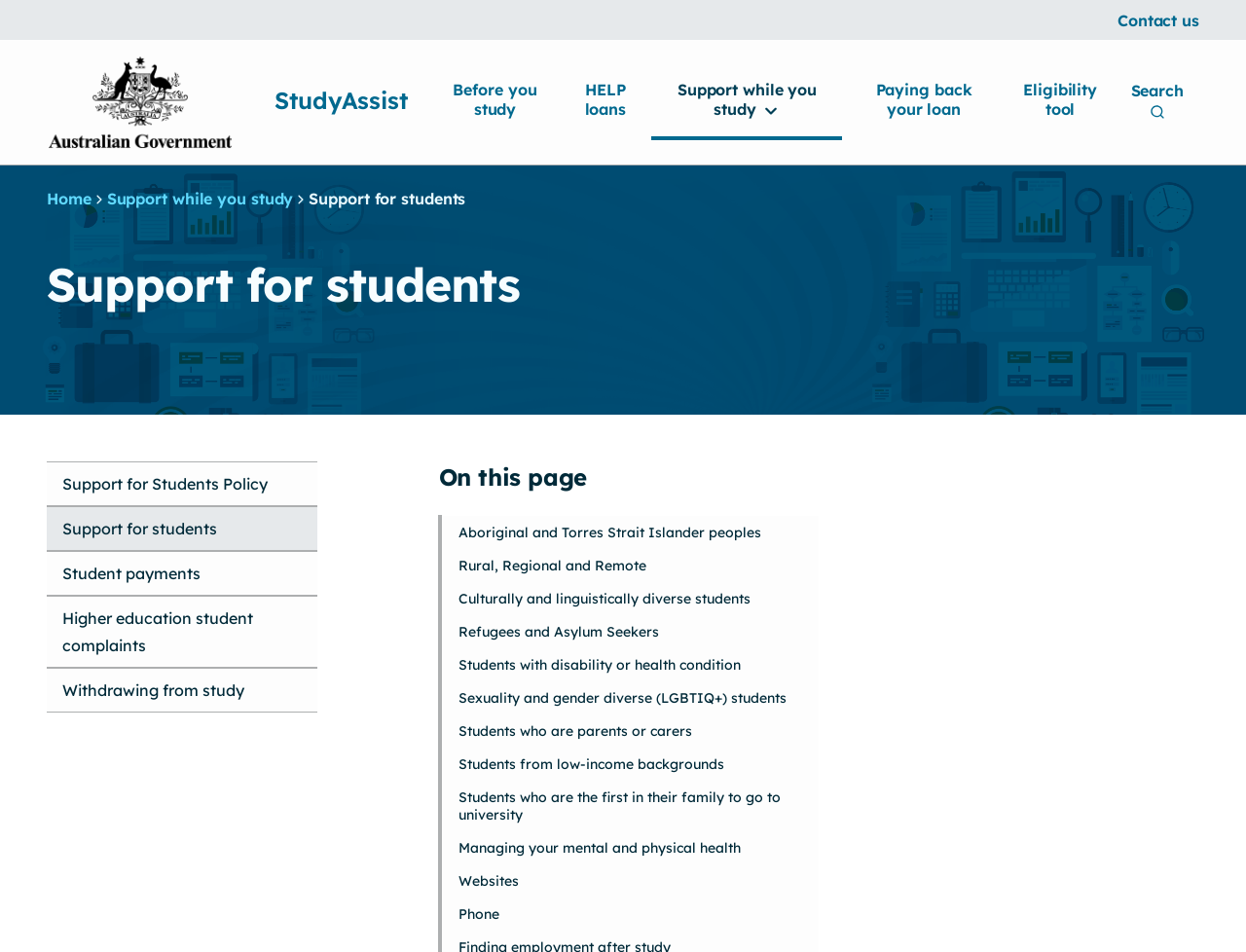Please identify the bounding box coordinates of the area I need to click to accomplish the following instruction: "Explore 'Managing your mental and physical health'".

[0.352, 0.873, 0.657, 0.907]